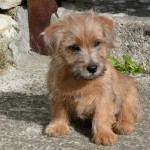Create an exhaustive description of the image.

This adorable Norfolk Terrier puppy sits on a stone surface, showcasing its distinctive features. With a fluffy, tousled coat of light brown and hints of darker fur, this little dog exudes charm and cuteness. Its expressive eyes are curious and alert, reflecting a playful personality. The puppy's well-proportioned body suggests a blend of agility and strength, typical of the breed. Set against a backdrop of natural elements, including greenery and textured stones, this image captures the essence of a Norfolk Terrier's endearing nature, ideal for those seeking a lively and affectionate companion.